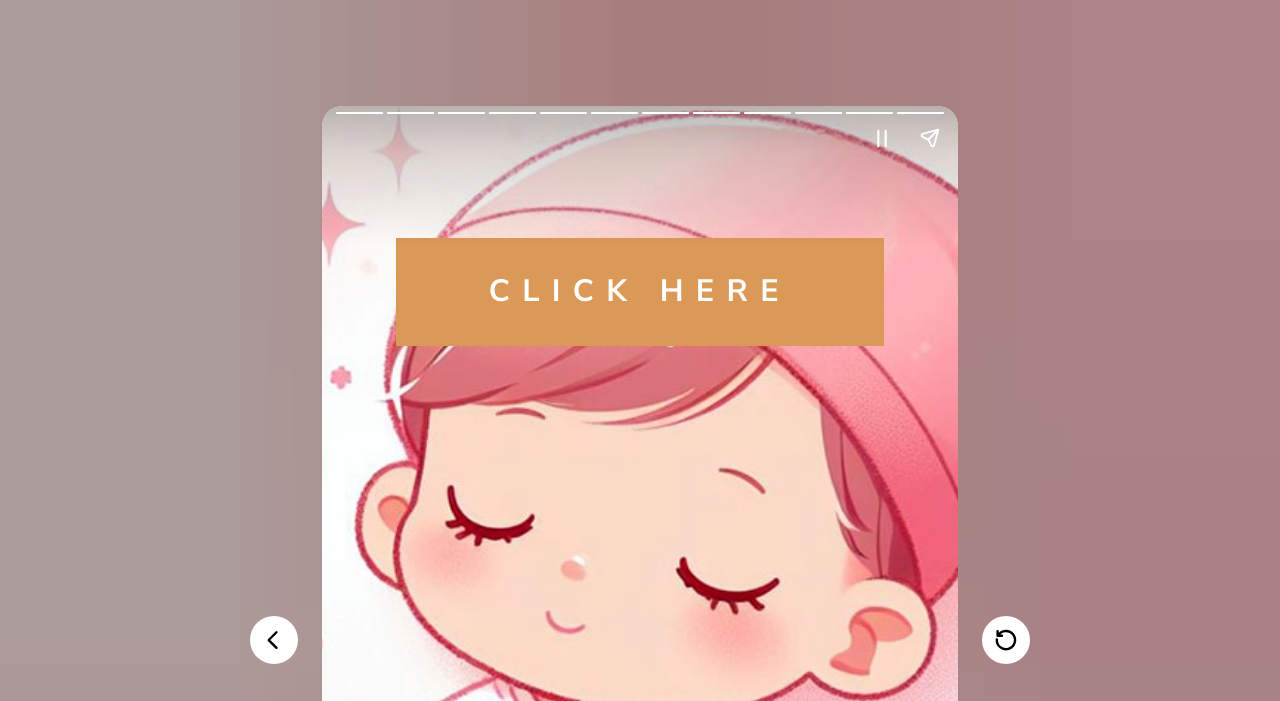Given the description "aria-label="Pause story"", provide the bounding box coordinates of the corresponding UI element.

[0.67, 0.162, 0.708, 0.231]